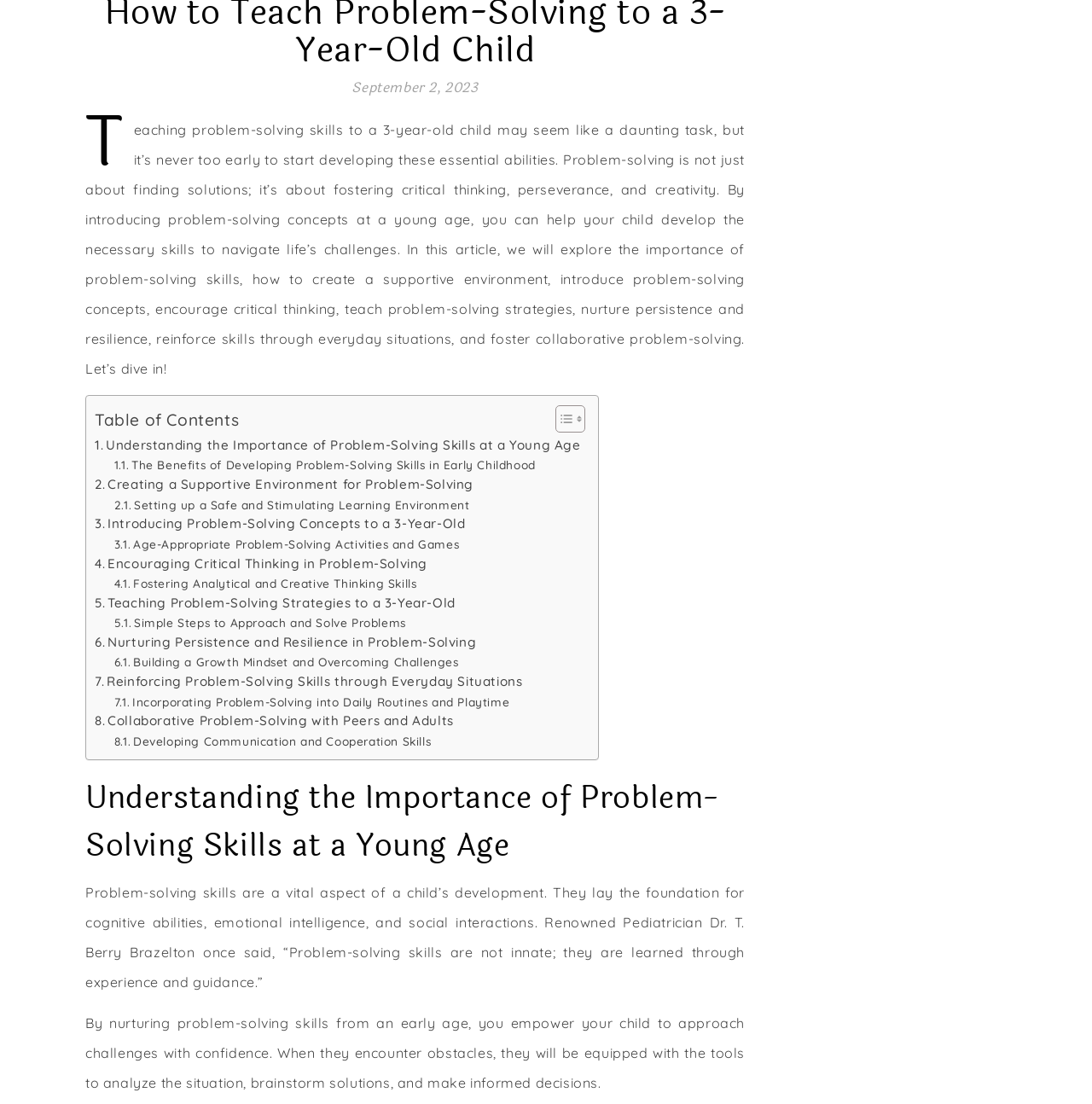Use the details in the image to answer the question thoroughly: 
What is the title of the first section in the table of contents?

The table of contents is located in the middle of the page, and the first section is titled 'Understanding the Importance of Problem-Solving Skills at a Young Age', which is a link that can be clicked to navigate to that section.